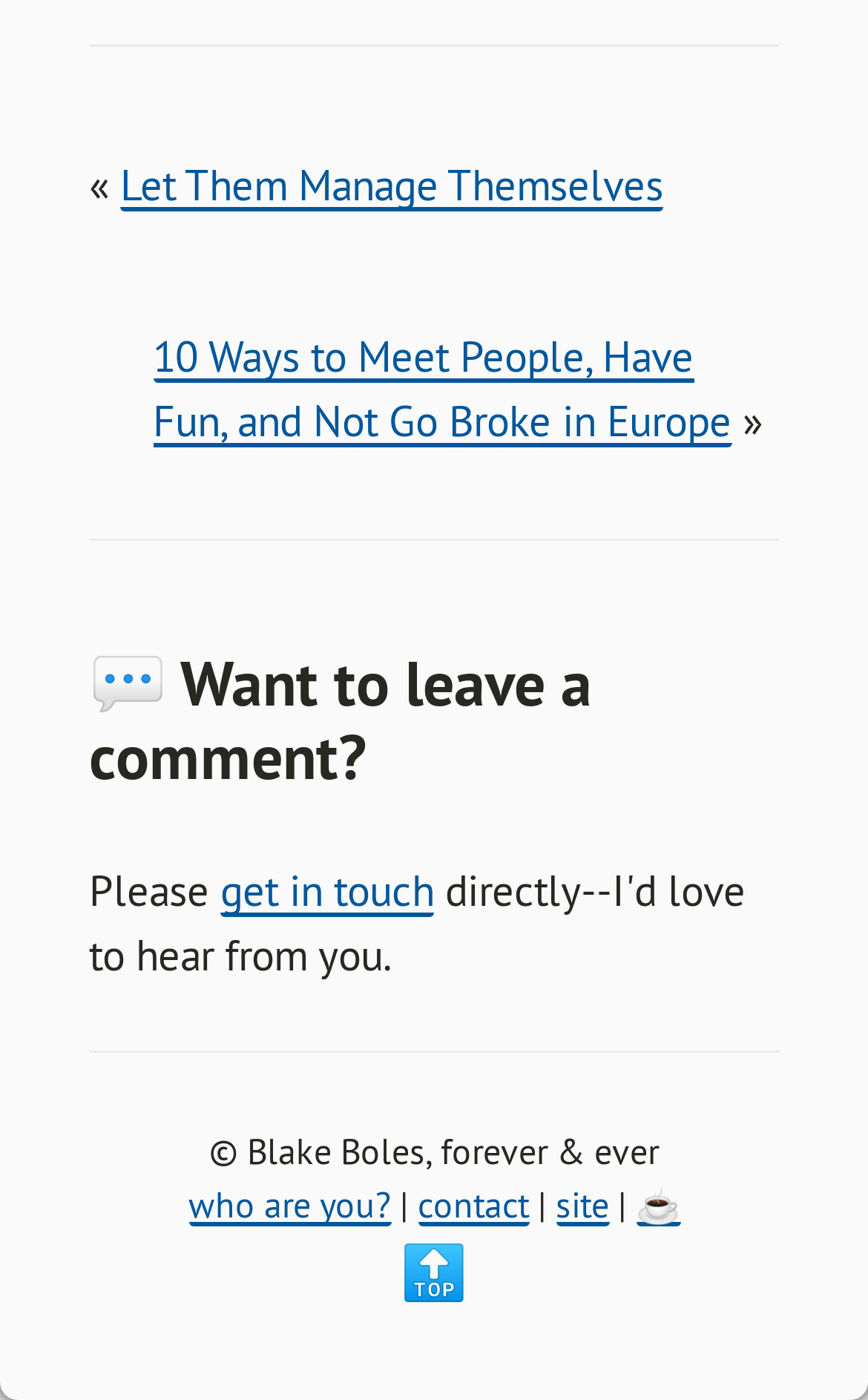Please identify the bounding box coordinates of the element I should click to complete this instruction: 'Click on 'get in touch''. The coordinates should be given as four float numbers between 0 and 1, like this: [left, top, right, bottom].

[0.254, 0.617, 0.5, 0.655]